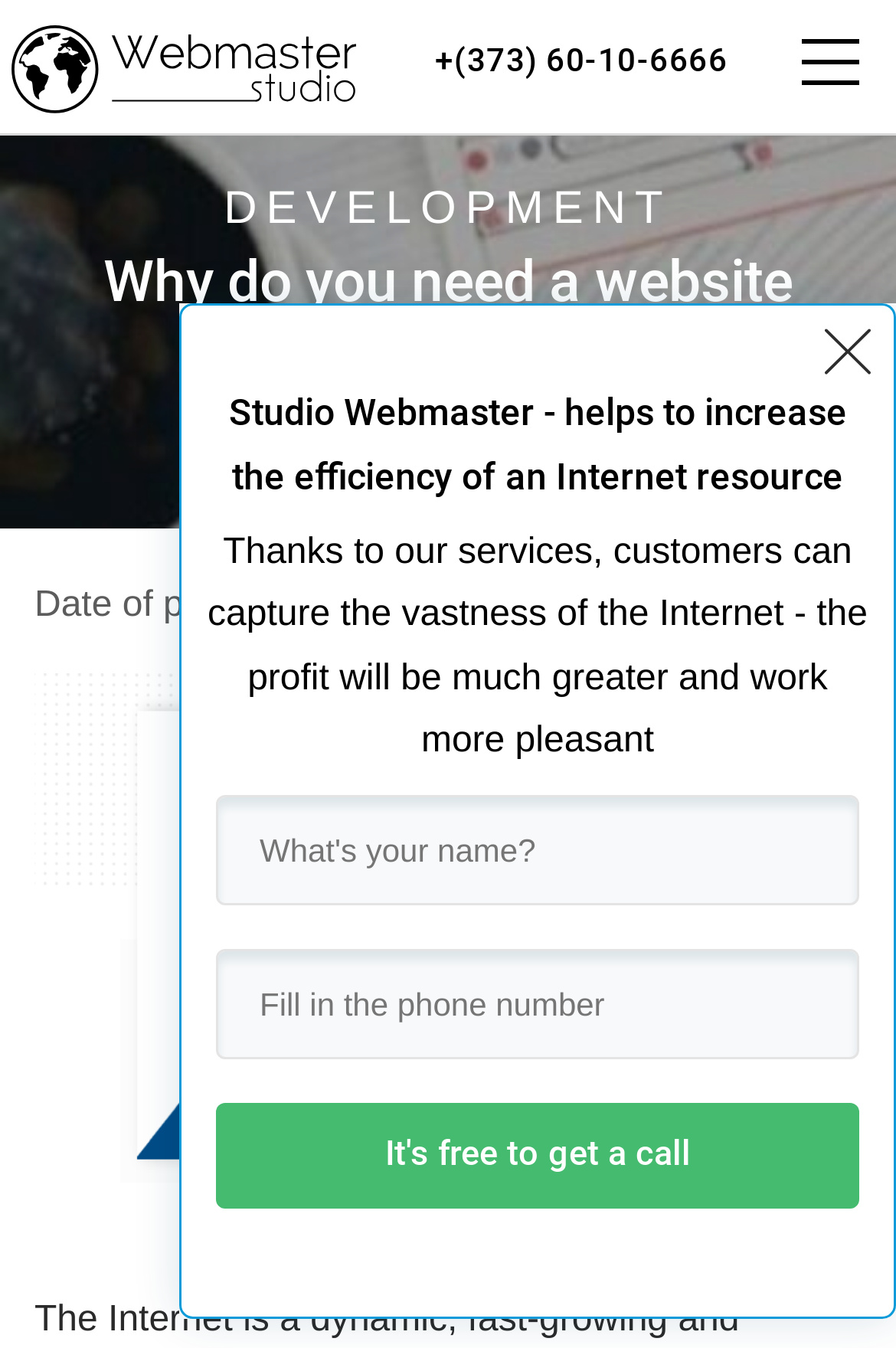What is the date of publication of the article?
Could you please answer the question thoroughly and with as much detail as possible?

I found the date of publication by reading the static text element that says 'Date of publication: 19.11.2021' which is located below the heading element.